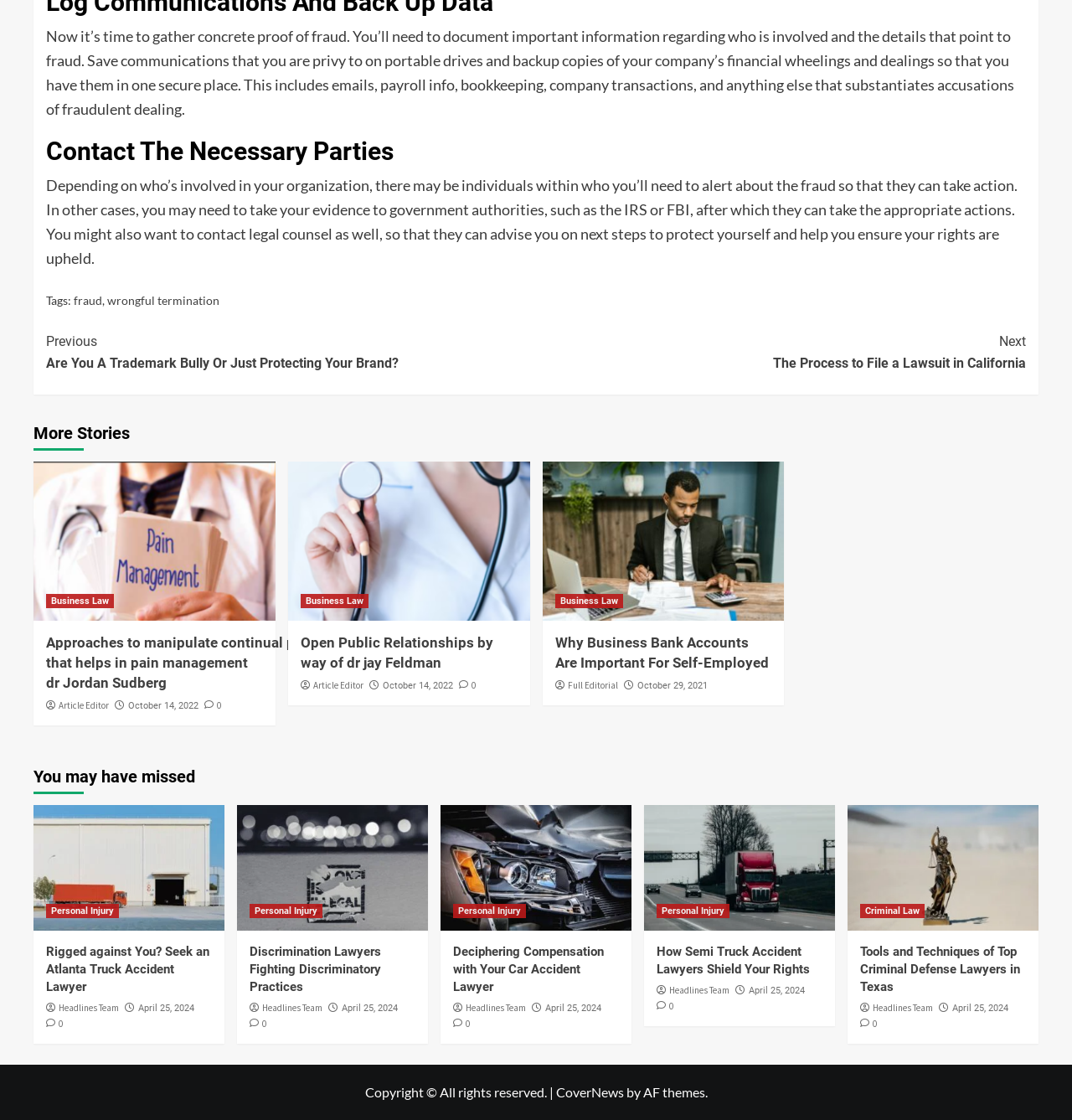Using the information in the image, could you please answer the following question in detail:
What is the purpose of saving communications?

The purpose of saving communications is to document fraud, as mentioned in the static text 'Save communications that you are privy to on portable drives and backup copies of your company’s financial wheelings and dealings so that you have them in one secure place.' This suggests that saving communications is important for gathering evidence of fraud.